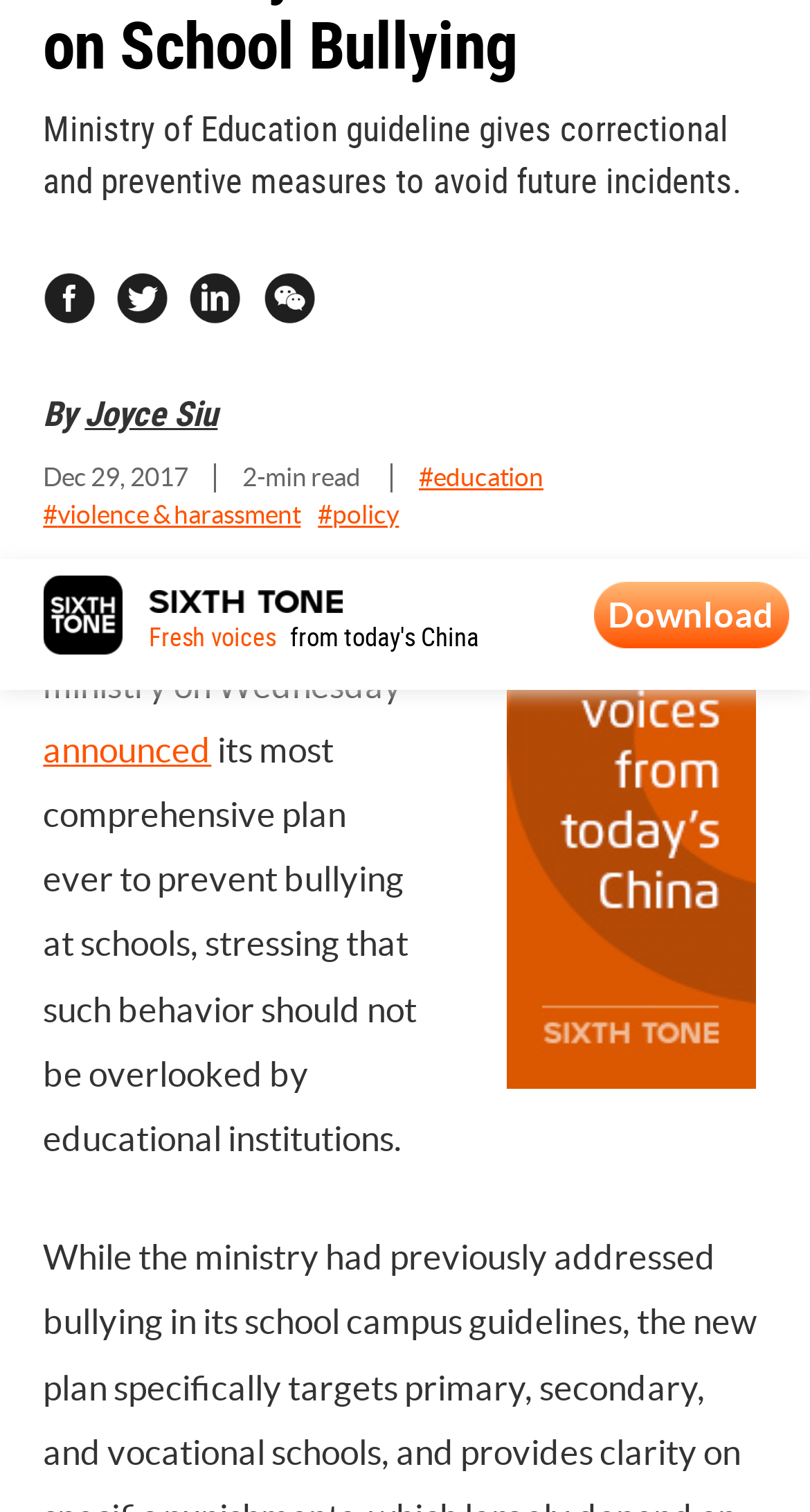Determine the bounding box coordinates of the UI element that matches the following description: "DAILY TONES". The coordinates should be four float numbers between 0 and 1 in the format [left, top, right, bottom].

[0.328, 0.023, 0.672, 0.07]